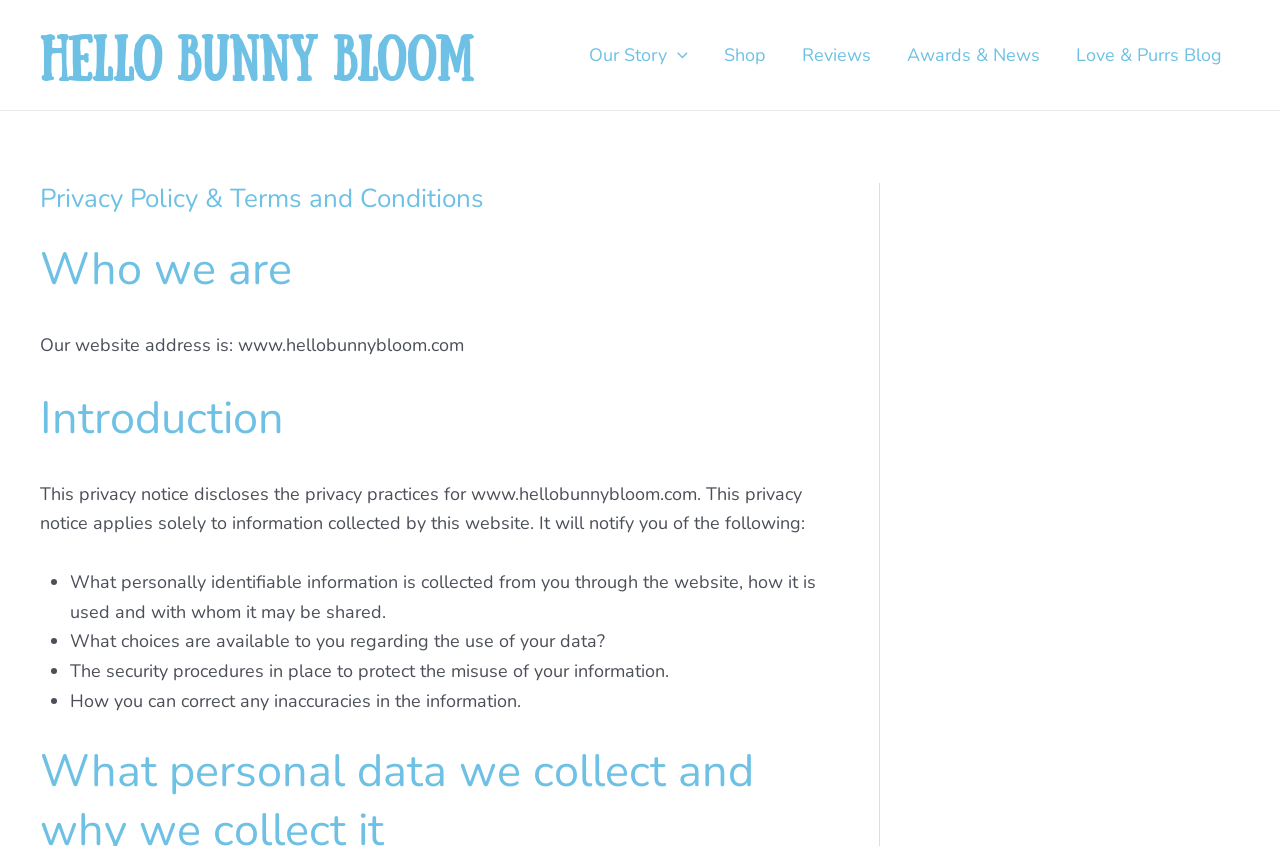Can you identify and provide the main heading of the webpage?

Privacy Policy & Terms and Conditions